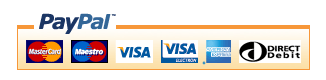Offer a detailed narrative of the scene depicted in the image.

The image features a PayPal payment option showcasing a variety of accepted payment methods for online transactions. Prominently displayed is the PayPal logo, symbolizing security and convenience for users. Below the logo, various credit card icons are illustrated, including MasterCard, Maestro, Visa, American Express, and a Direct Debit option. This visual reinforces the site's commitment to providing flexible payment choices, ensuring customers can select their preferred method when making purchases. The clear layout and recognizable branding elements contribute to a streamlined, user-friendly shopping experience.